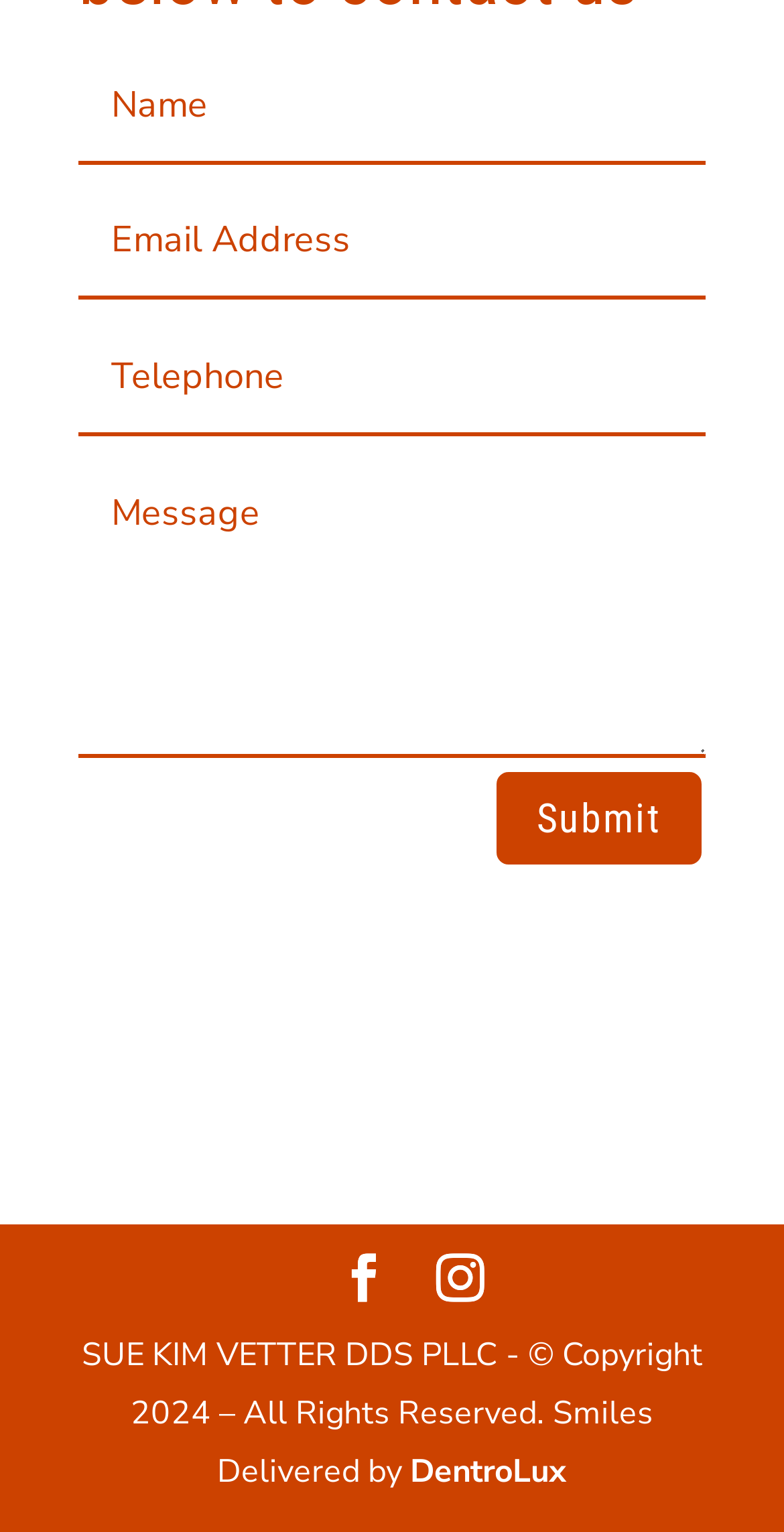Respond with a single word or phrase for the following question: 
What is the purpose of the 'Submit 5' button?

To submit the form